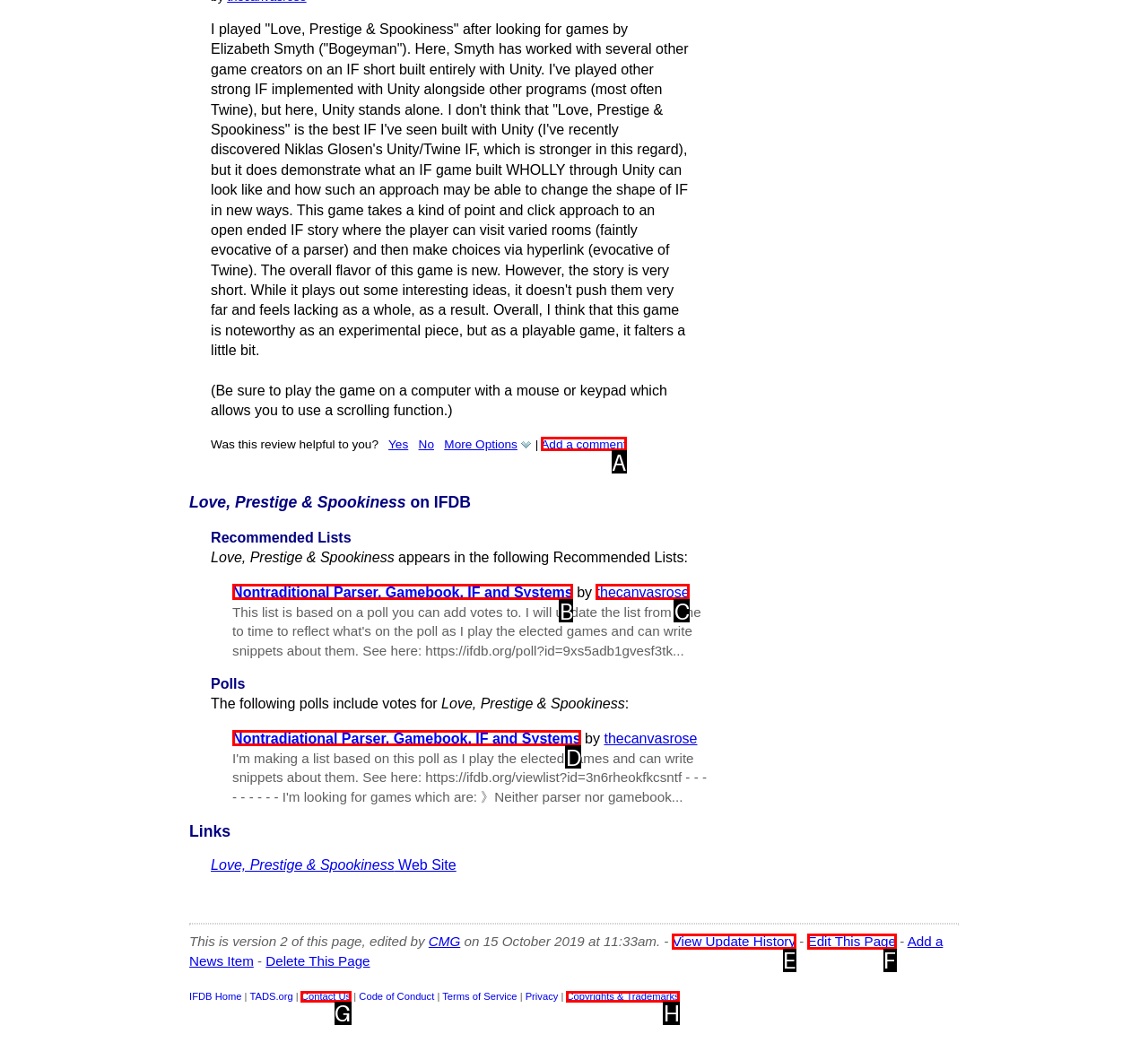Determine the UI element that matches the description: Edit This Page
Answer with the letter from the given choices.

F